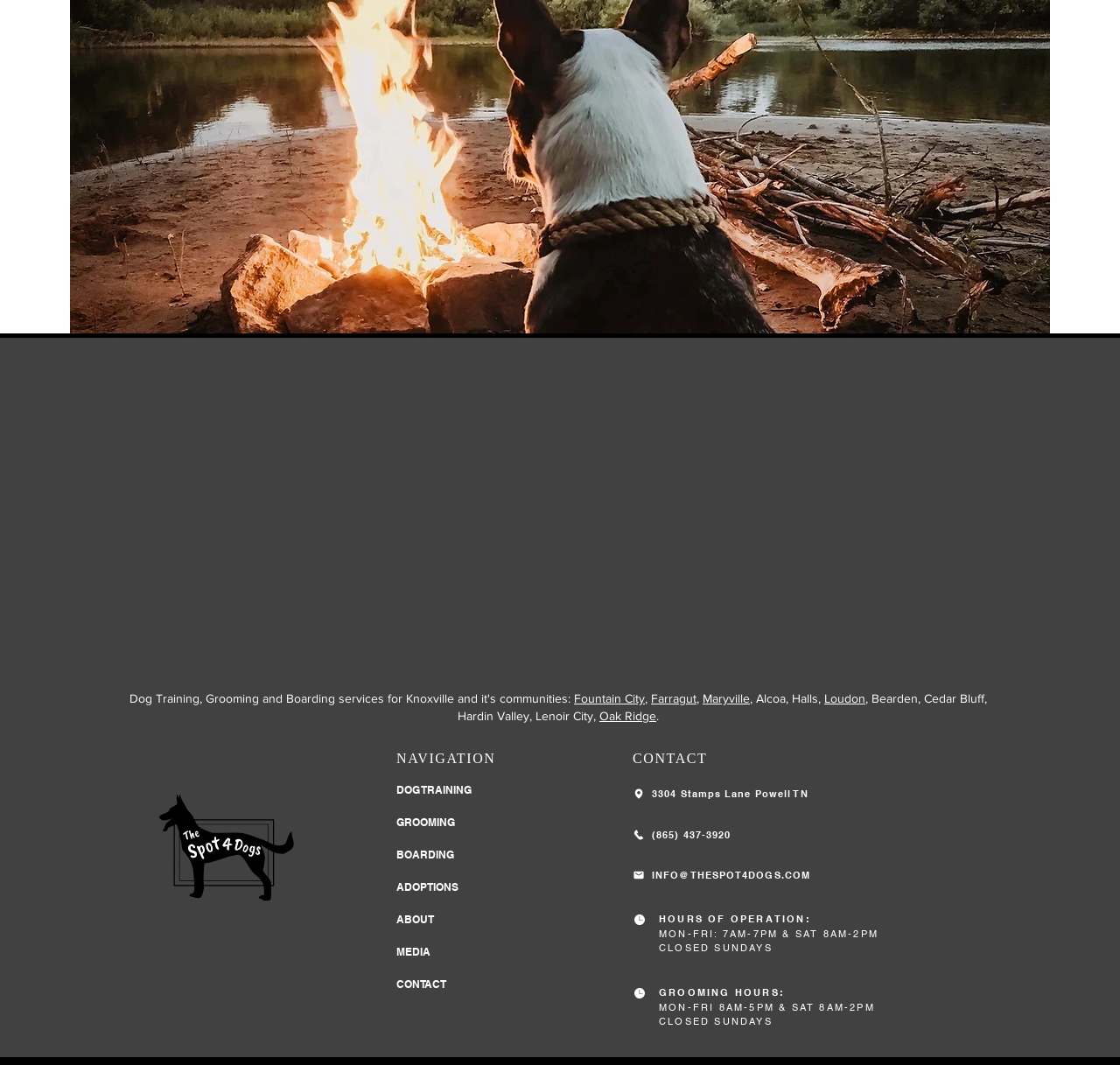Locate the bounding box coordinates of the element I should click to achieve the following instruction: "Contact us through INFO@THESPOT4DOGS.COM".

[0.565, 0.806, 0.791, 0.838]